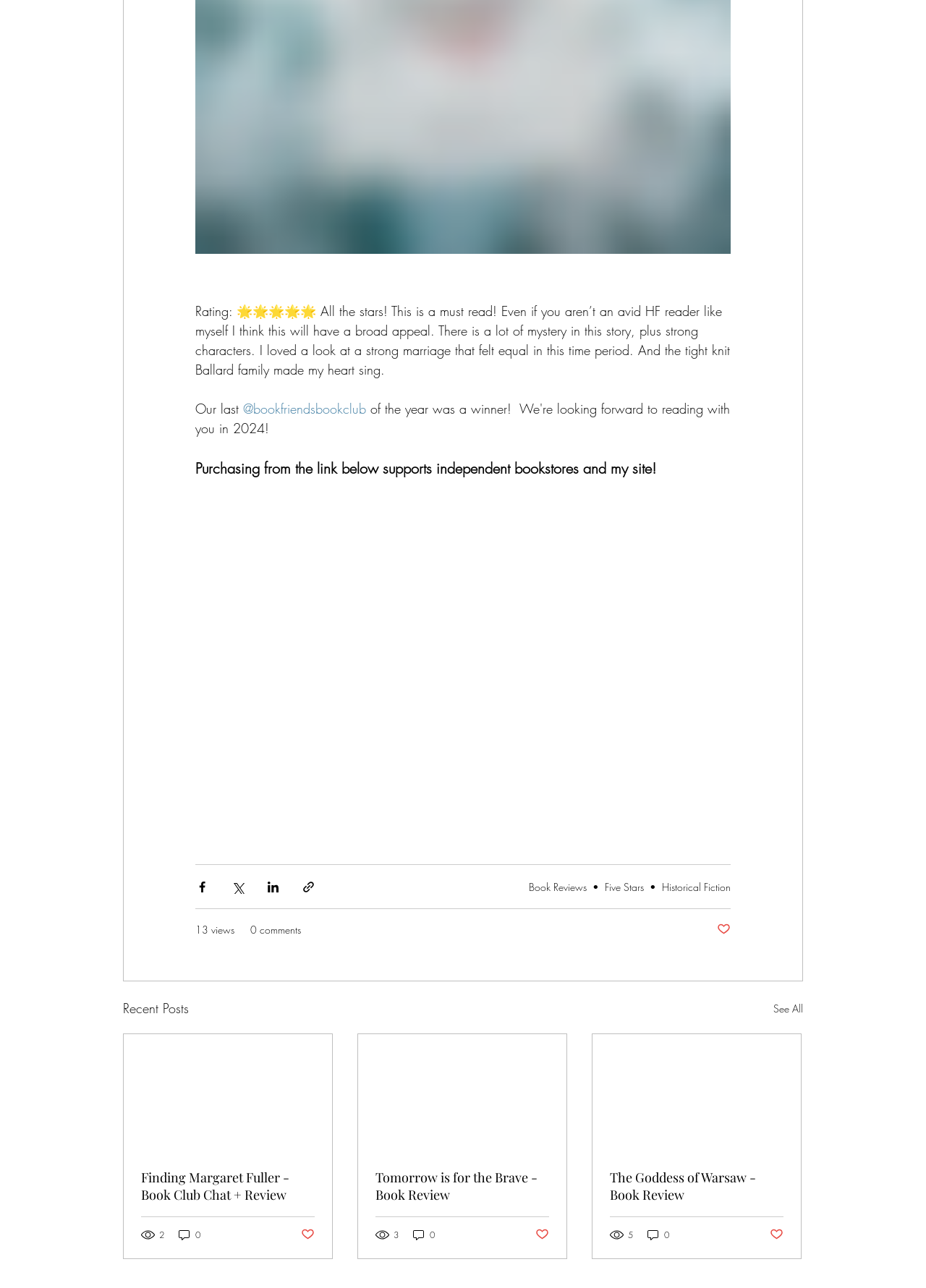Pinpoint the bounding box coordinates of the clickable area needed to execute the instruction: "Read the book review of 'Finding Margaret Fuller'". The coordinates should be specified as four float numbers between 0 and 1, i.e., [left, top, right, bottom].

[0.152, 0.907, 0.34, 0.934]